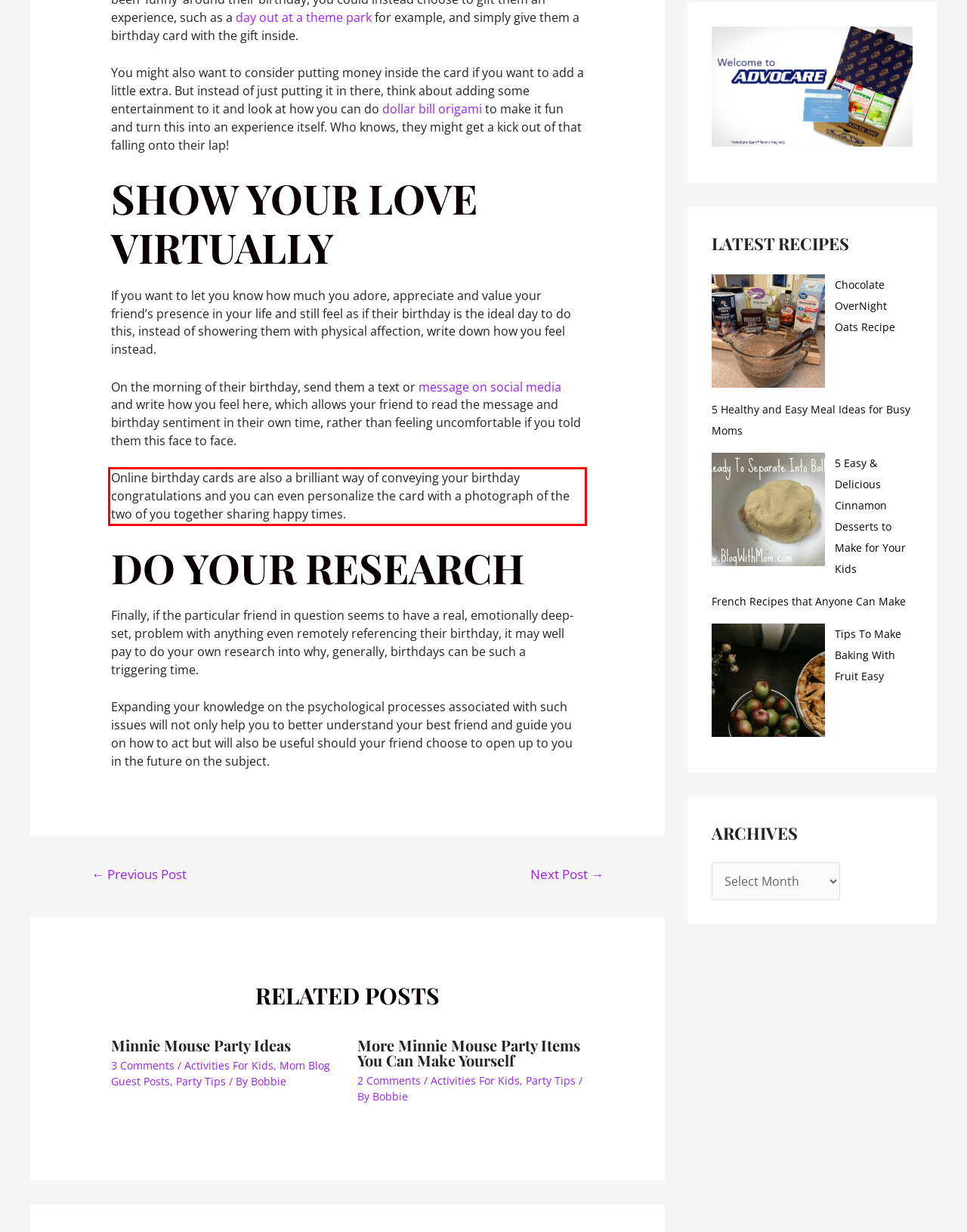Within the provided webpage screenshot, find the red rectangle bounding box and perform OCR to obtain the text content.

Online birthday cards are also a brilliant way of conveying your birthday congratulations and you can even personalize the card with a photograph of the two of you together sharing happy times.